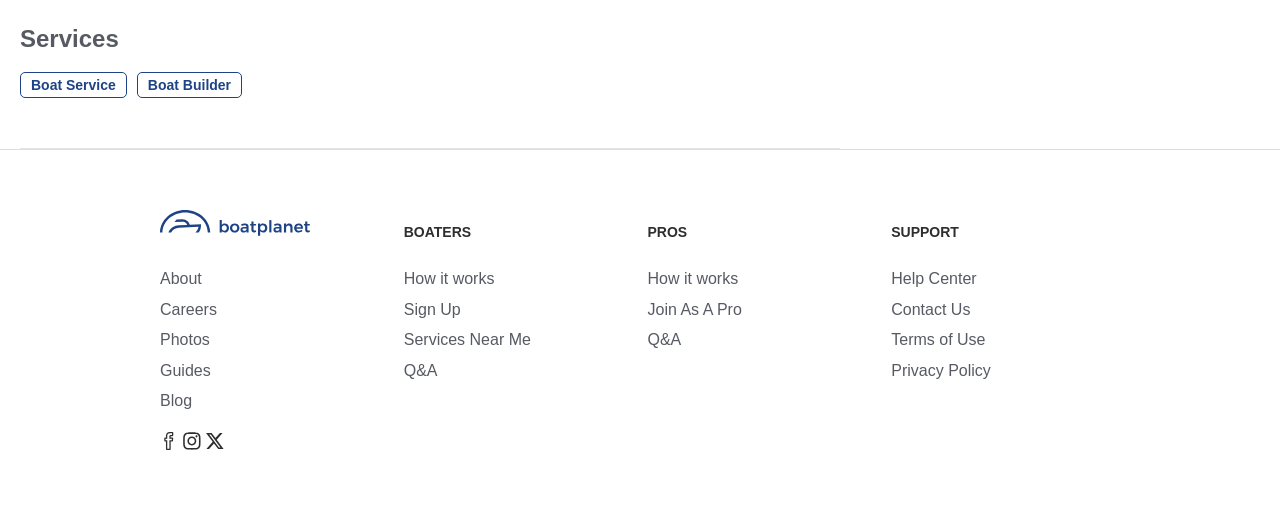Pinpoint the bounding box coordinates of the element you need to click to execute the following instruction: "Visit About page". The bounding box should be represented by four float numbers between 0 and 1, in the format [left, top, right, bottom].

[0.125, 0.535, 0.304, 0.572]